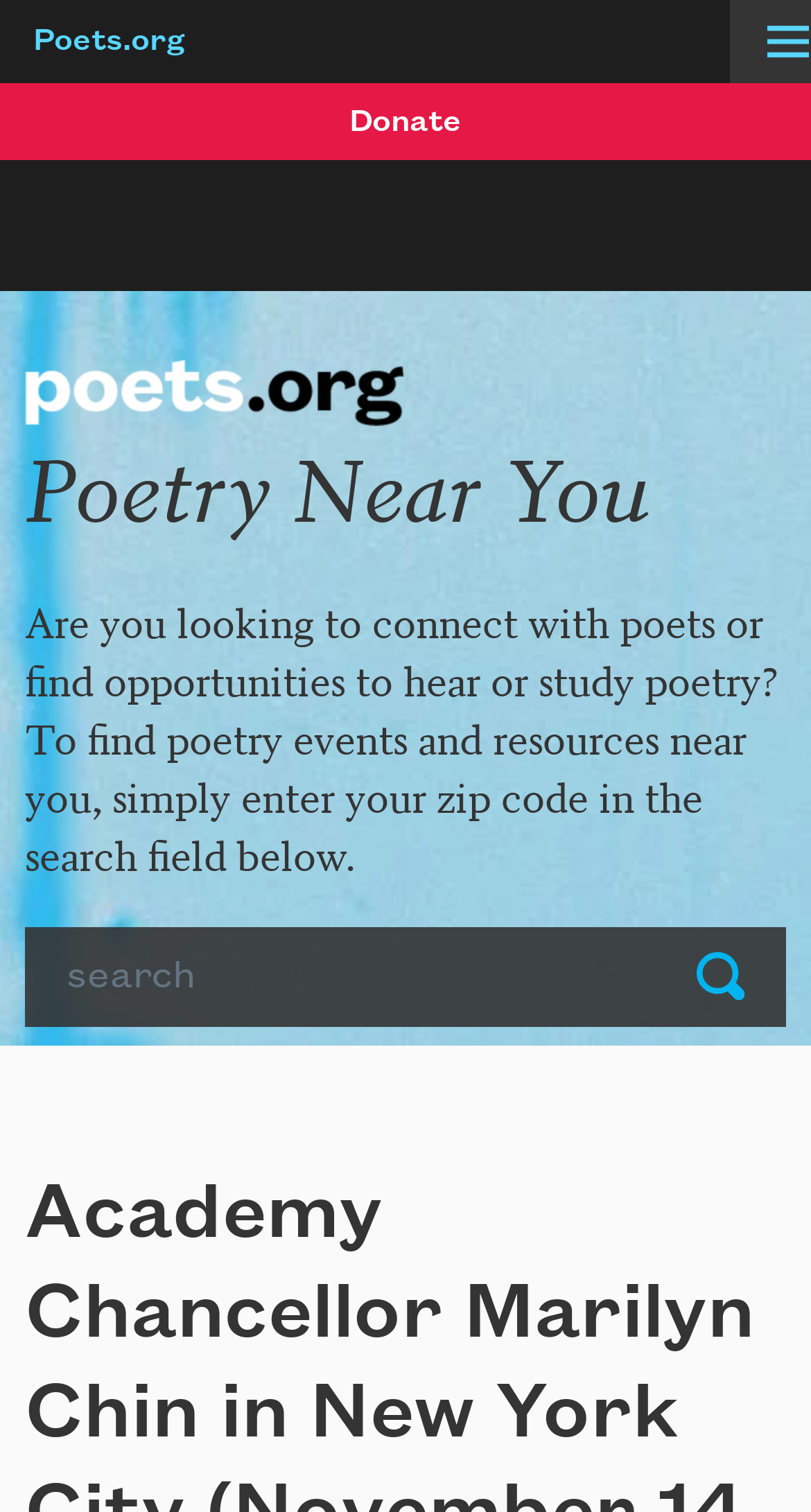Locate and generate the text content of the webpage's heading.

Academy Chancellor Marilyn Chin in New York City (November 14 & 15, 2018)